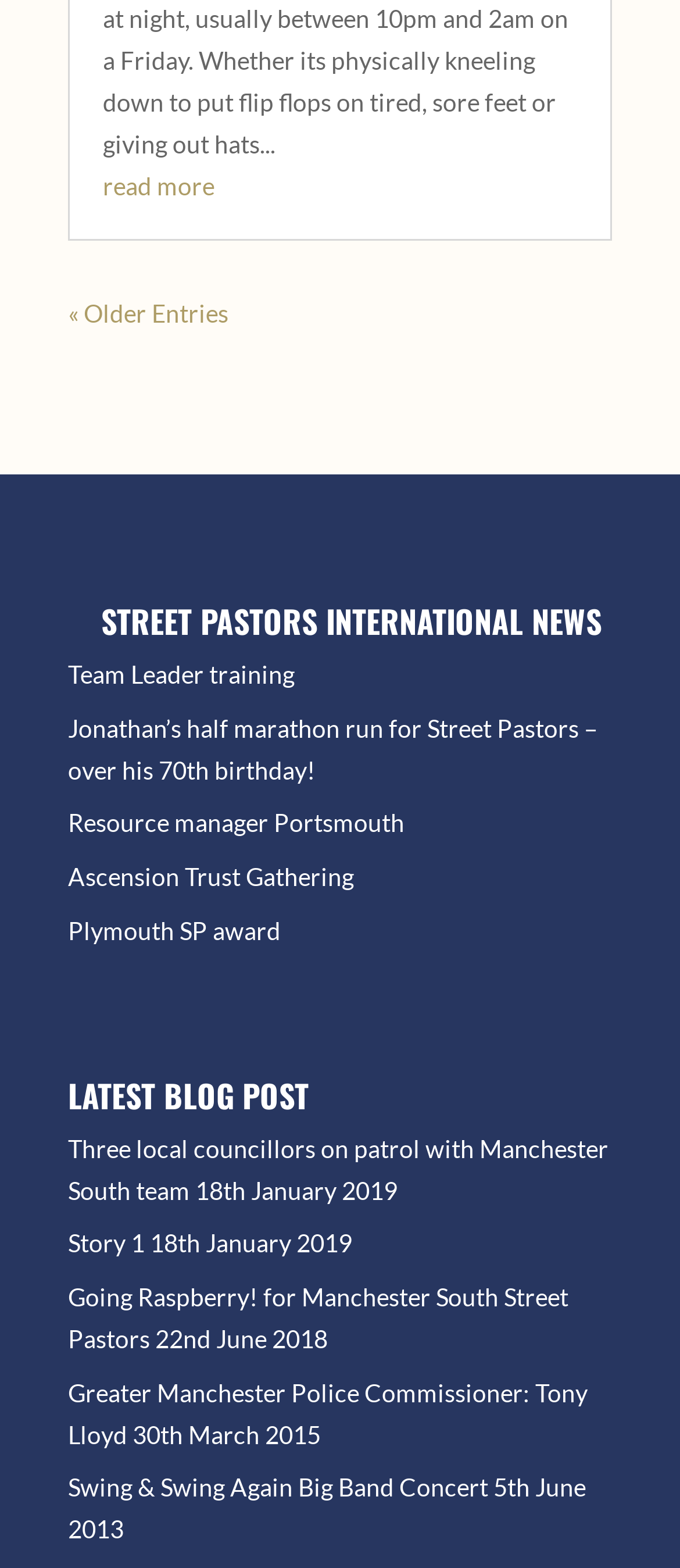What is the date of the blog post 'Going Raspberry! for Manchester South Street Pastors'?
From the screenshot, provide a brief answer in one word or phrase.

22nd June 2018